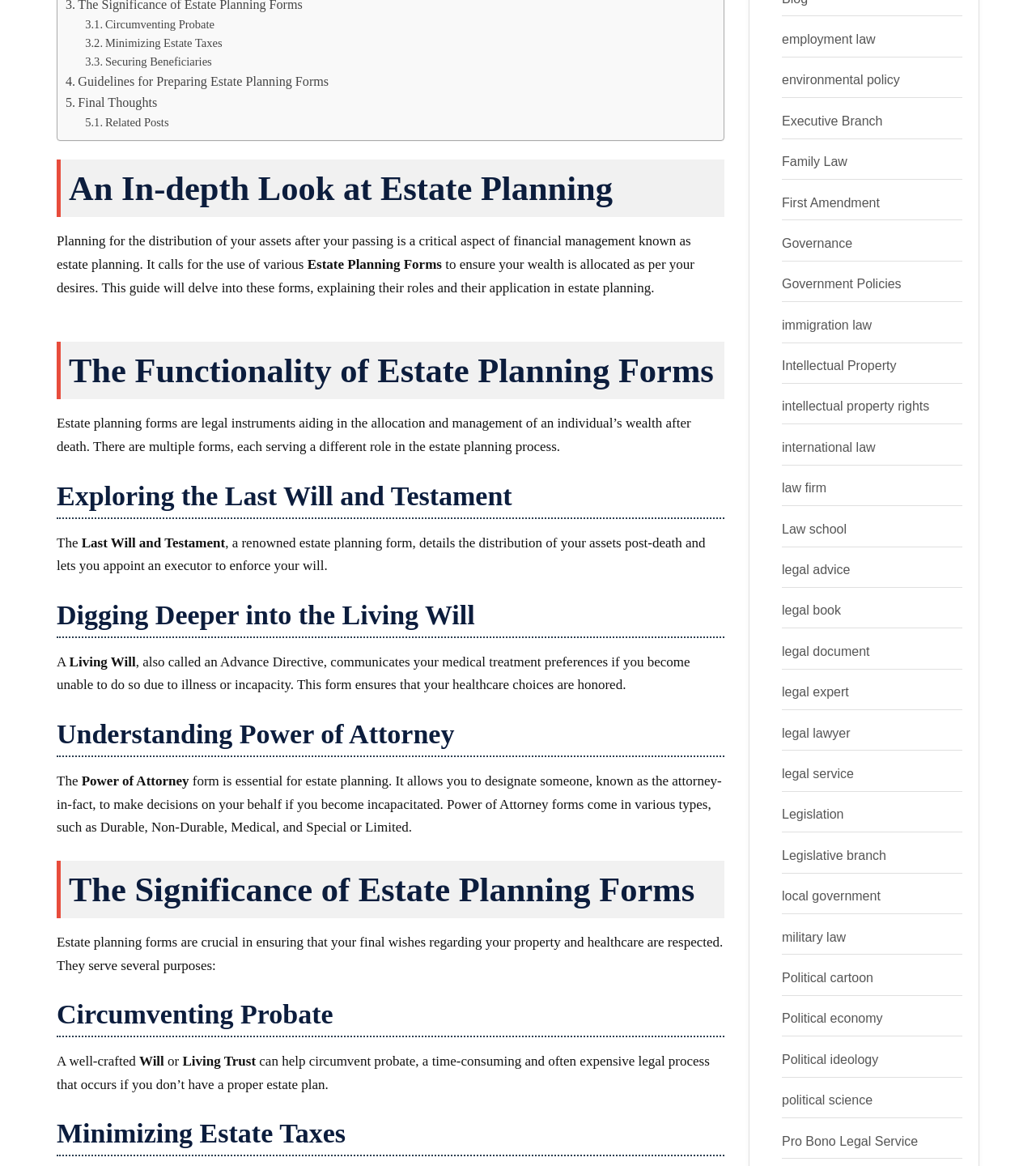Provide the bounding box coordinates of the HTML element this sentence describes: "Legislative branch". The bounding box coordinates consist of four float numbers between 0 and 1, i.e., [left, top, right, bottom].

[0.755, 0.728, 0.855, 0.739]